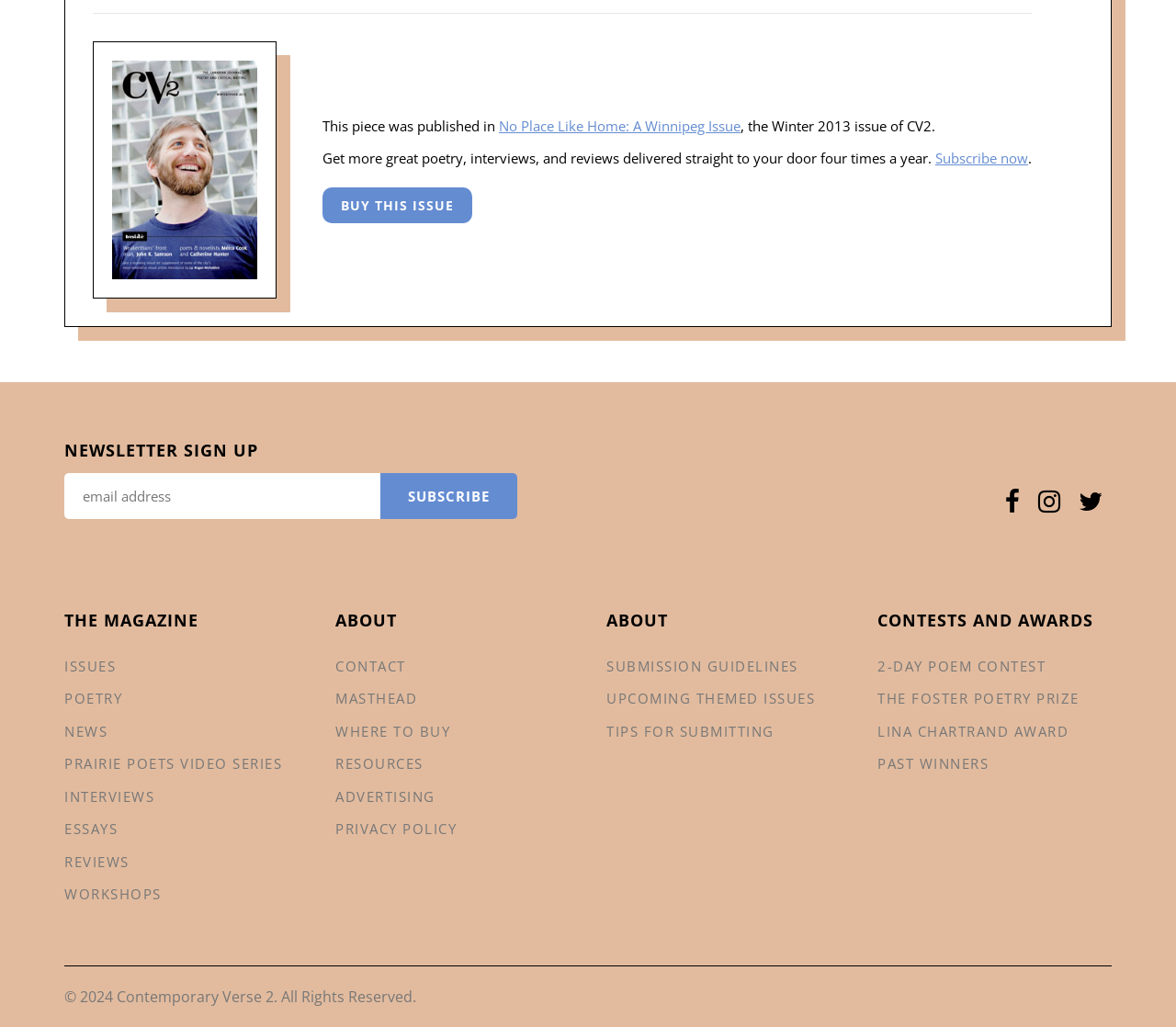How many links are there in the 'THE MAGAZINE' section?
Using the image, answer in one word or phrase.

7